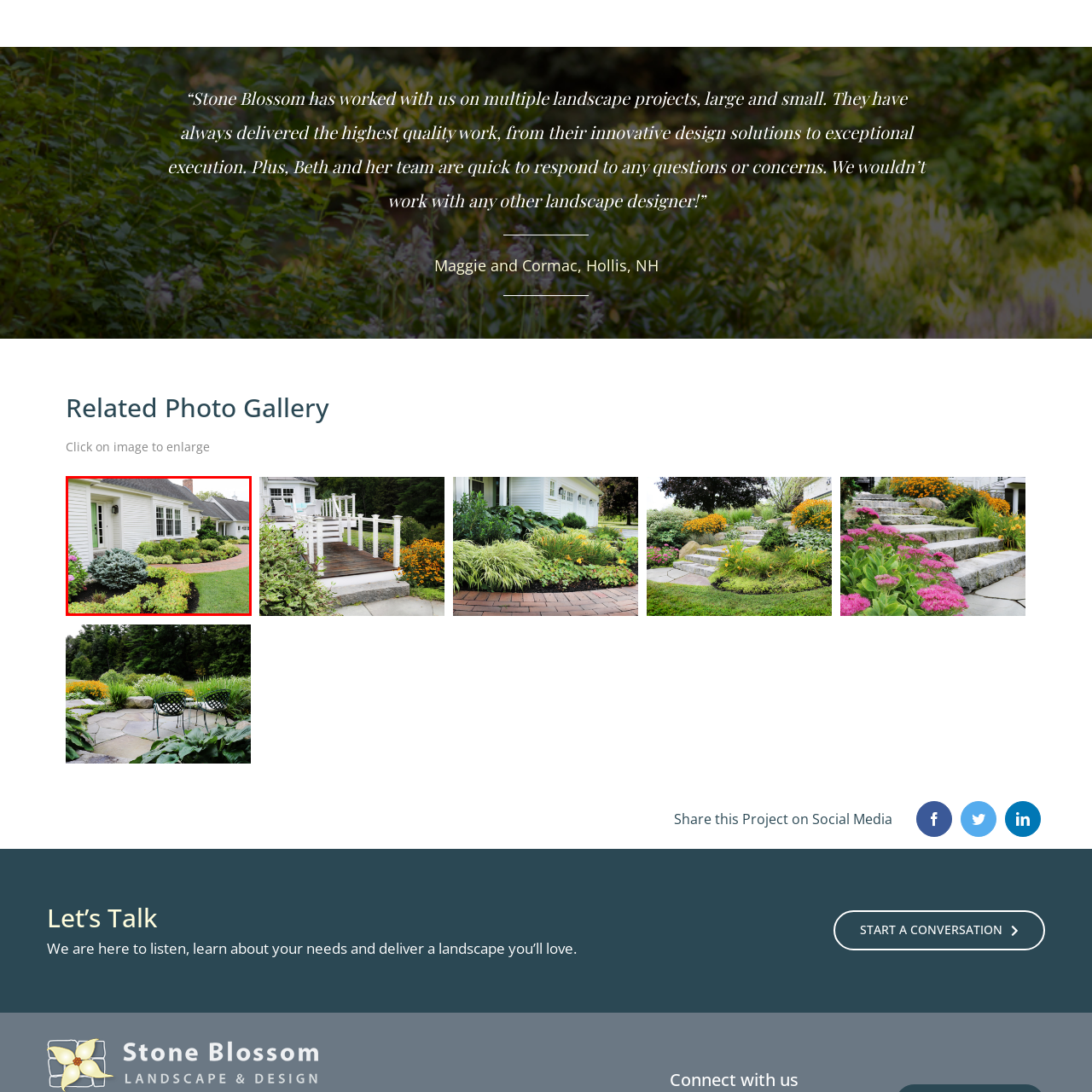Please provide a comprehensive description of the image that is enclosed within the red boundary.

A beautifully landscaped front yard featuring a well-maintained home. The scene showcases a gentle curve of a brick pathway that invites visitors toward the entrance. Vibrant clusters of greenery line the path, including lush shrubs and flowering plants, creating a harmonious blend of colors. A decorative blue spruce stands prominently among the beds of vibrant foliage, while the neatly trimmed grass adds a finishing touch to the inviting atmosphere. The home's exterior features classic white siding and ample windows, exuding a welcoming charm that complements the surrounding landscape design.